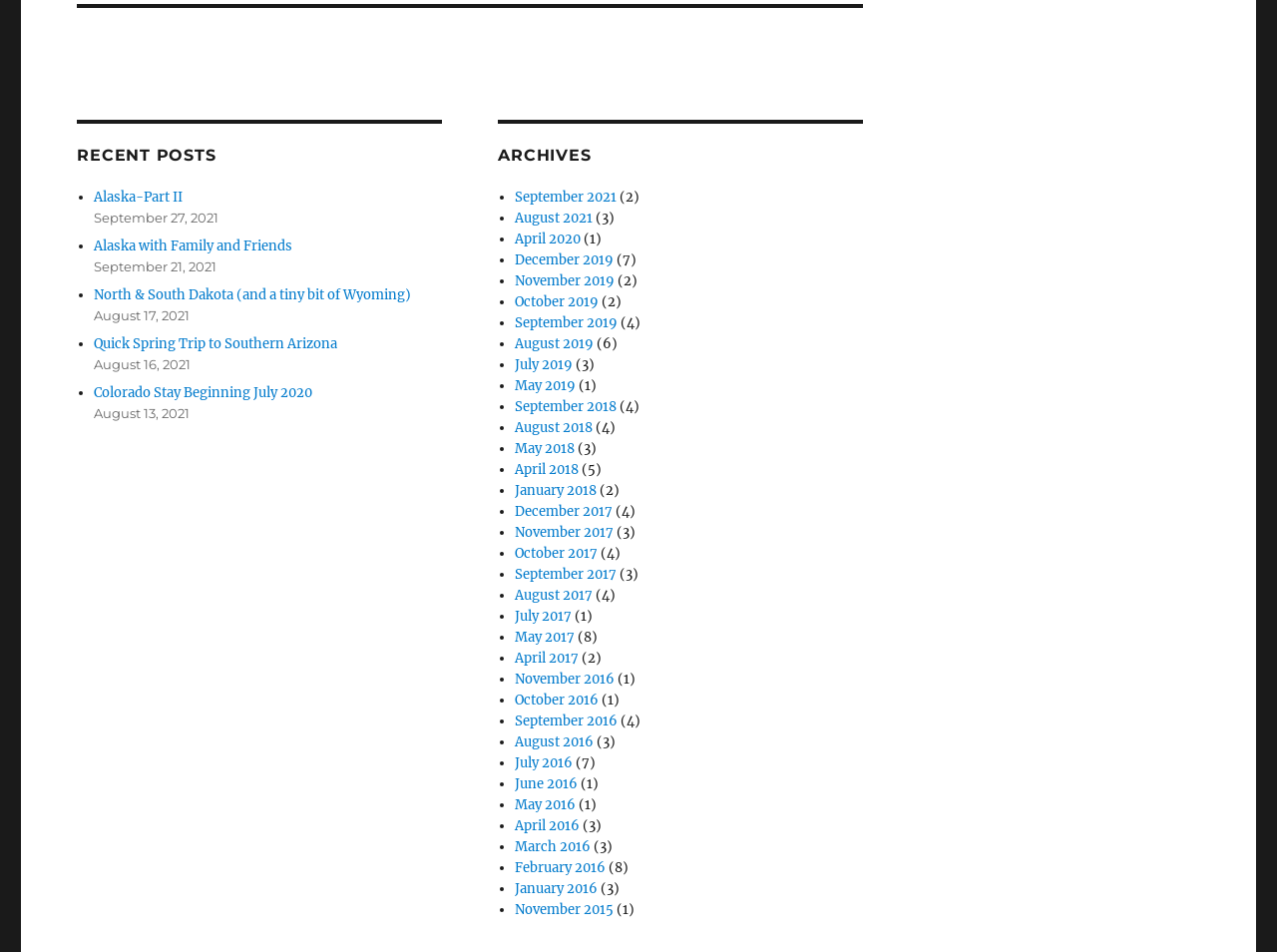Please find the bounding box coordinates (top-left x, top-left y, bottom-right x, bottom-right y) in the screenshot for the UI element described as follows: November 2015

[0.403, 0.947, 0.48, 0.965]